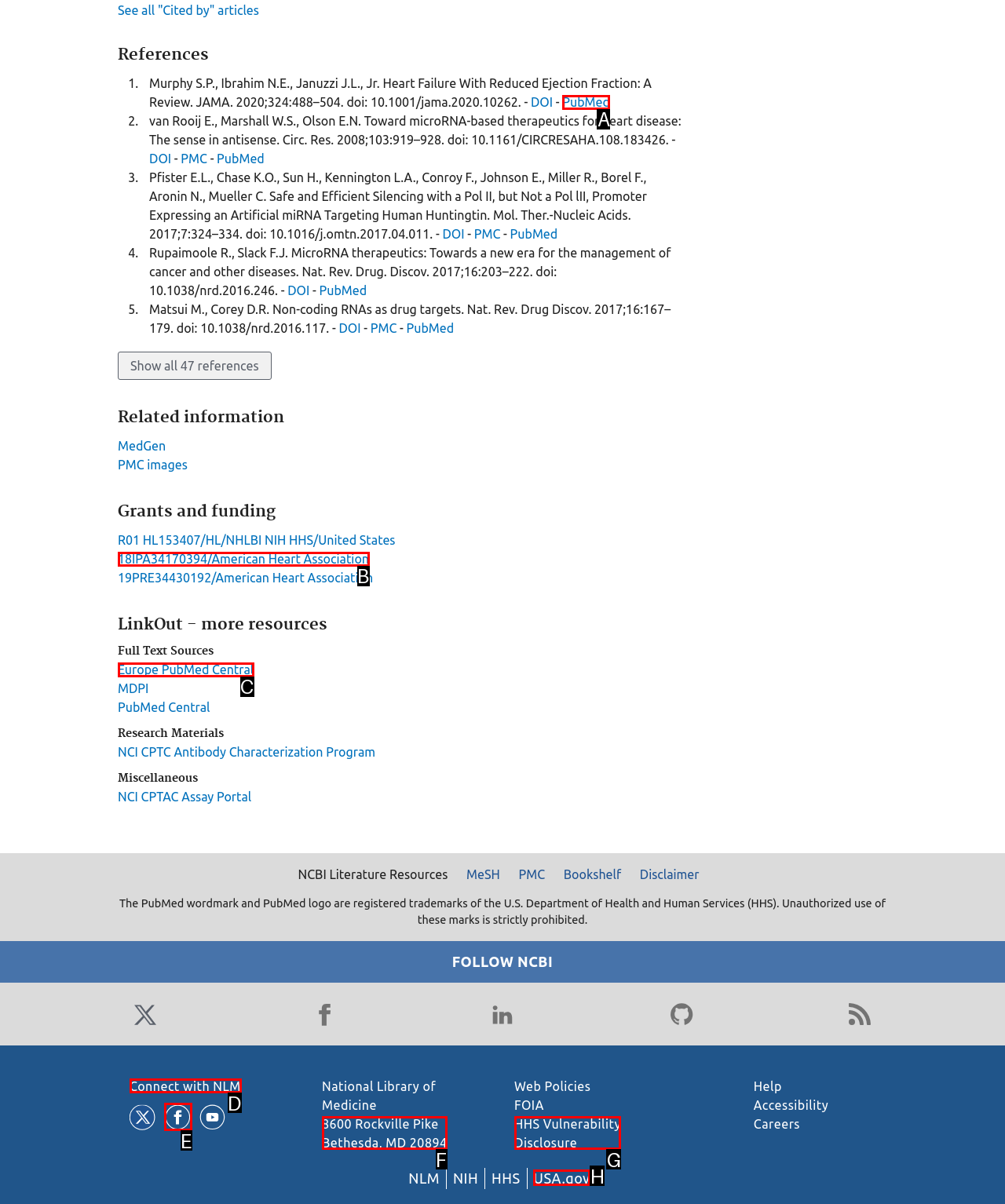Select the HTML element to finish the task: Connect with NLM Reply with the letter of the correct option.

D